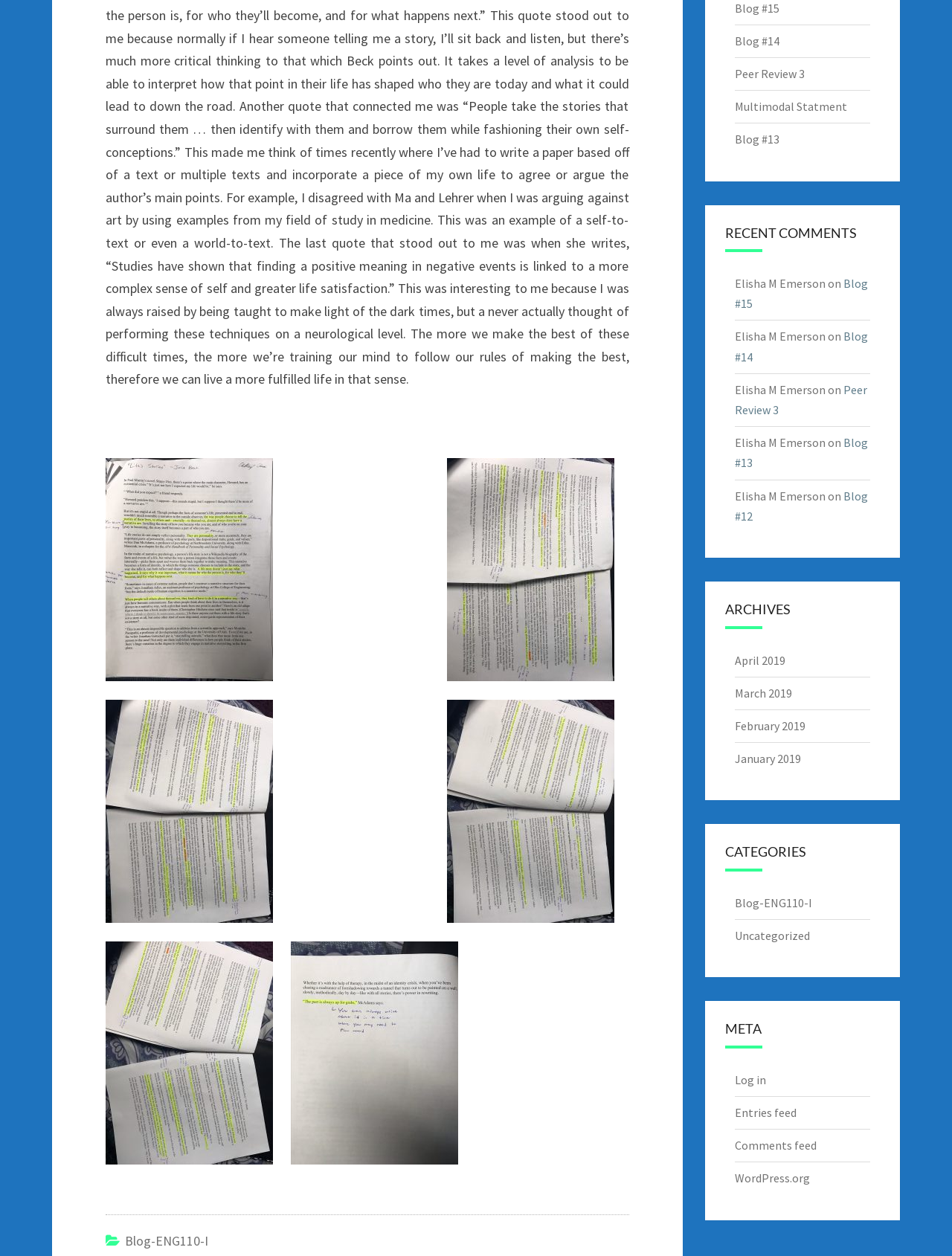Using the element description: "Multimodal Statment", determine the bounding box coordinates for the specified UI element. The coordinates should be four float numbers between 0 and 1, [left, top, right, bottom].

[0.771, 0.079, 0.889, 0.091]